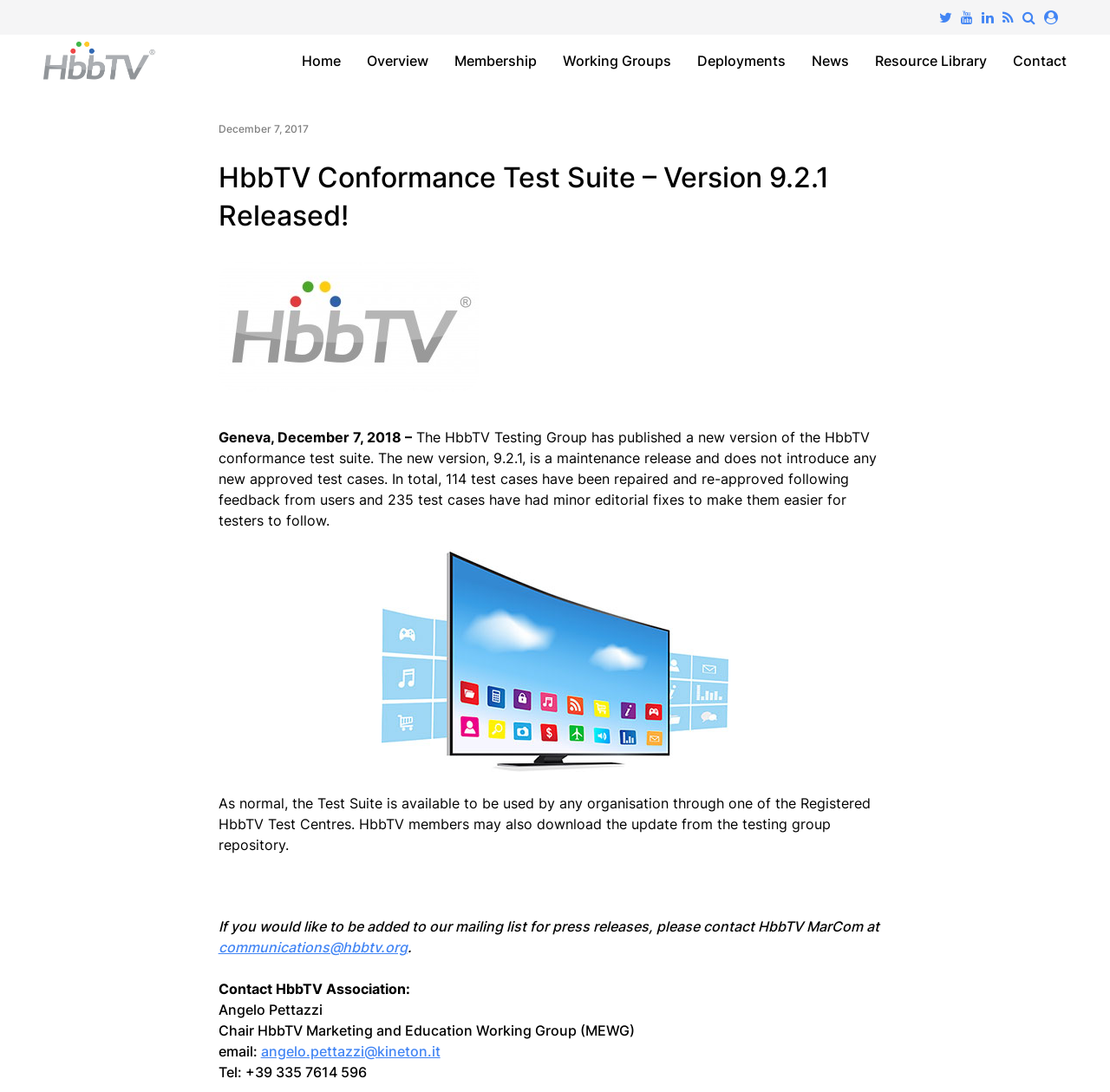Given the description of a UI element: "Contact", identify the bounding box coordinates of the matching element in the webpage screenshot.

[0.912, 0.042, 0.961, 0.069]